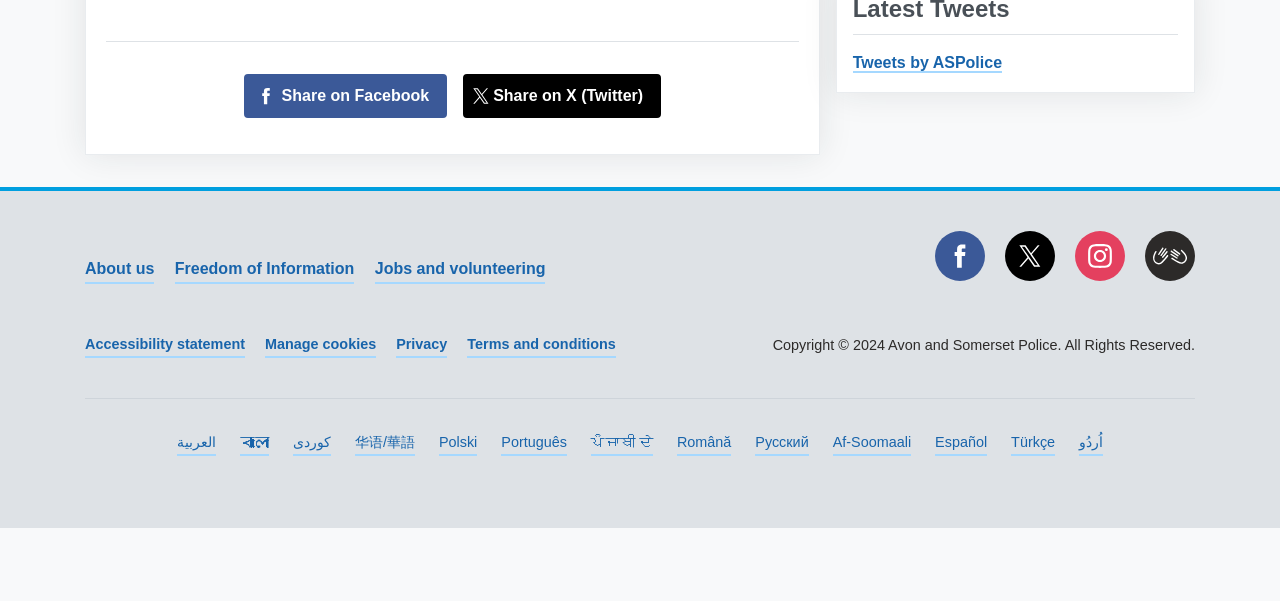Determine the bounding box coordinates of the region that needs to be clicked to achieve the task: "Switch to العربية language".

[0.138, 0.717, 0.169, 0.759]